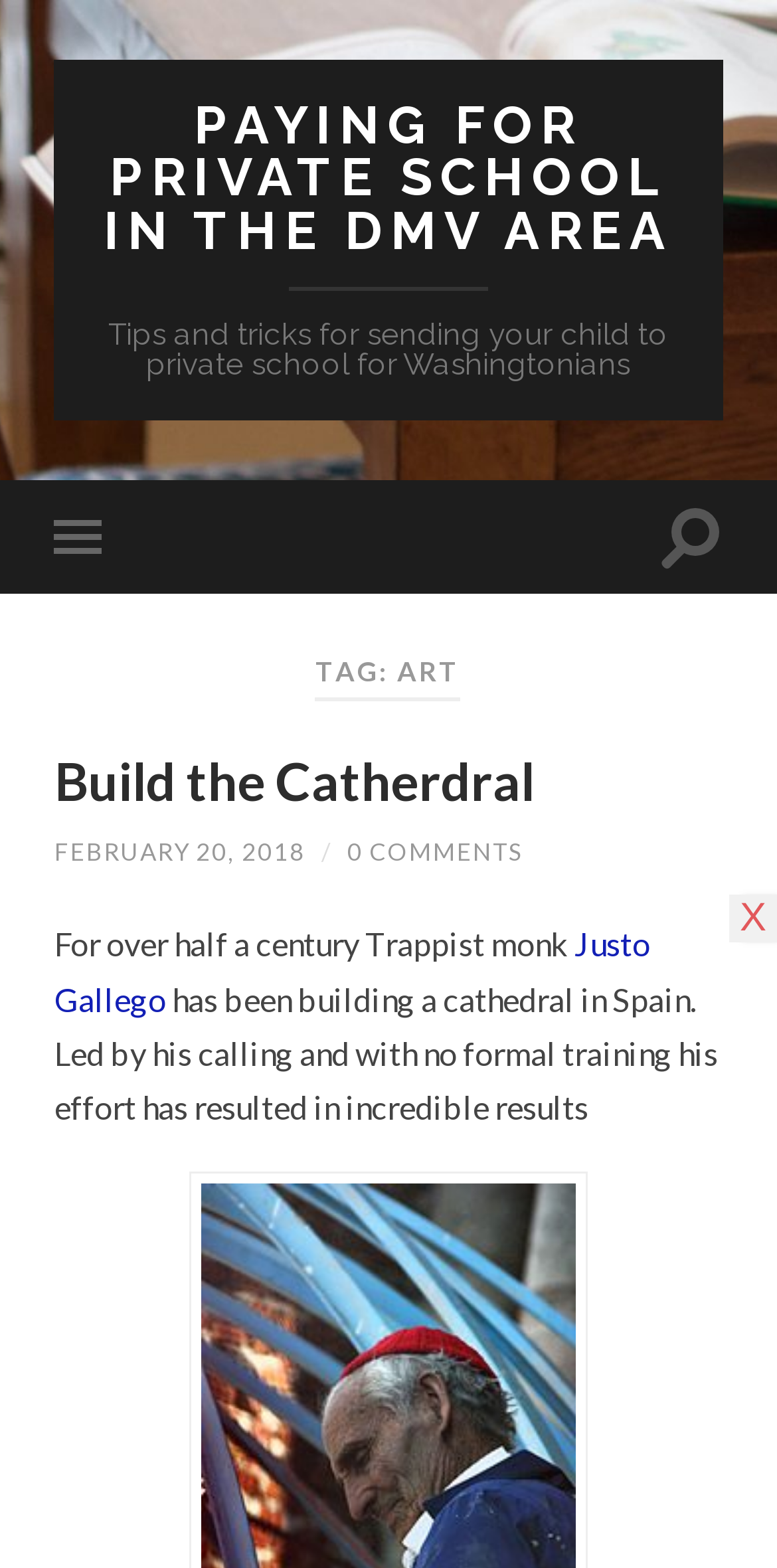Answer the question with a single word or phrase: 
How many comments are there on the third article?

0